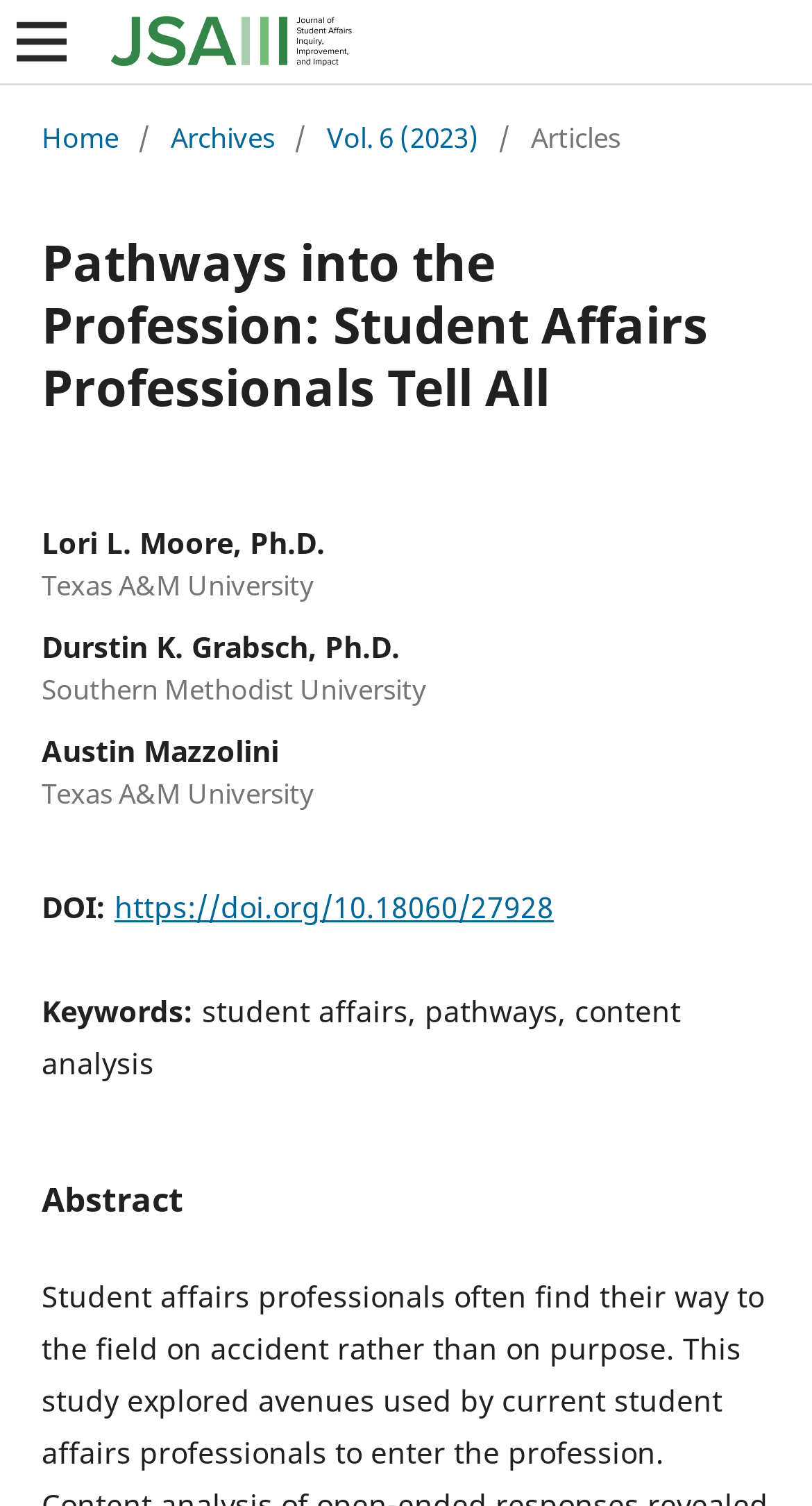Locate and generate the text content of the webpage's heading.

Pathways into the Profession: Student Affairs Professionals Tell All